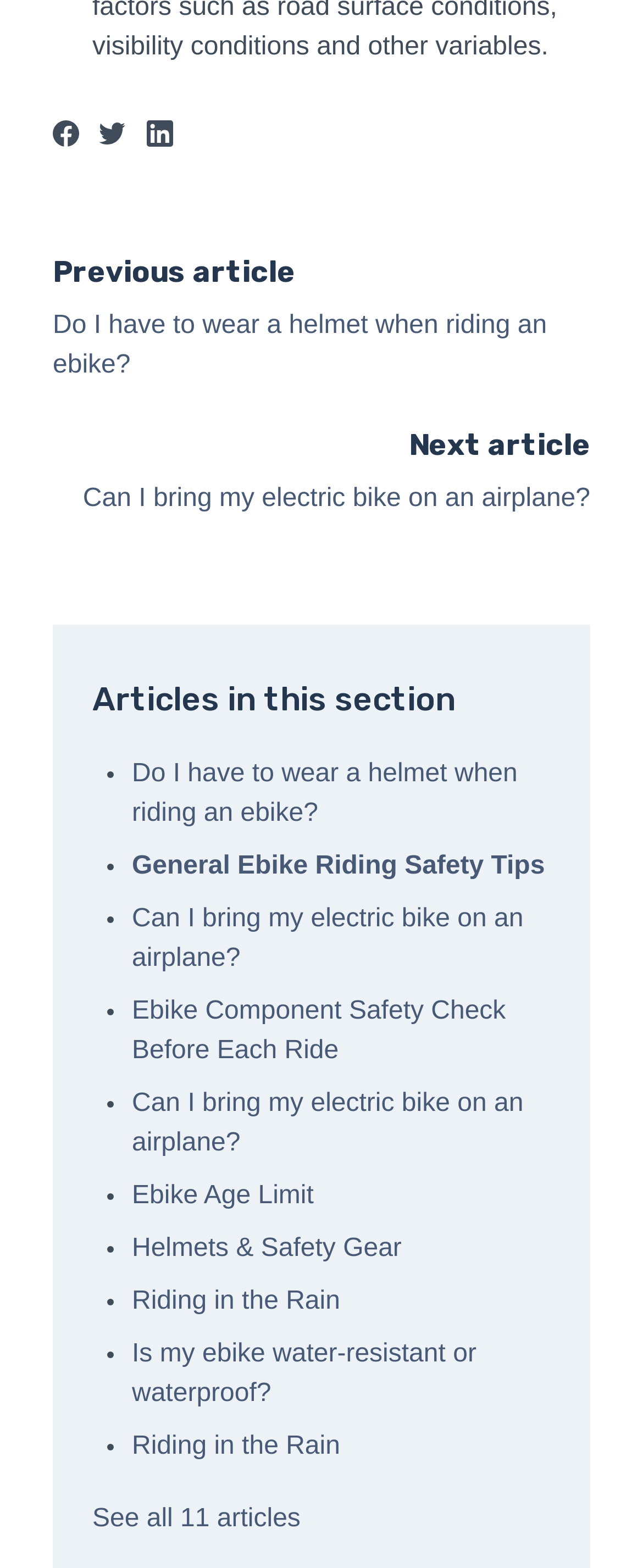How many articles are listed in this section?
Your answer should be a single word or phrase derived from the screenshot.

11